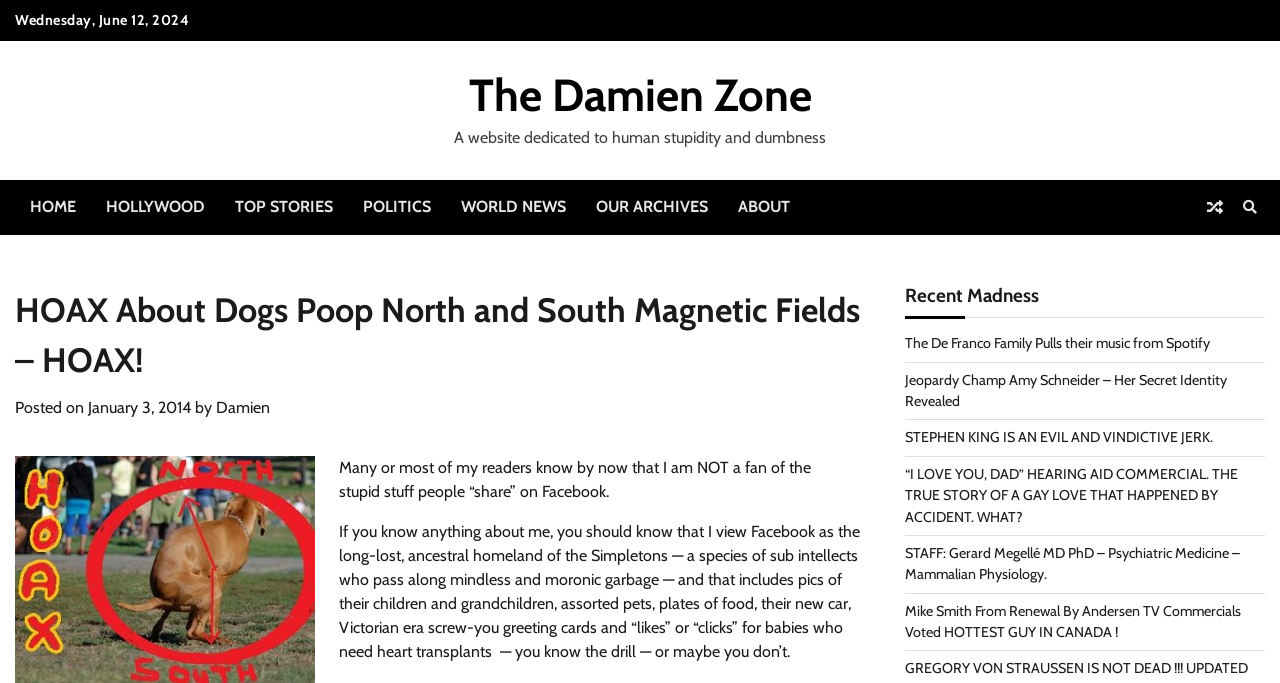Select the bounding box coordinates of the element I need to click to carry out the following instruction: "Visit the 'HOLLYWOOD' section".

[0.071, 0.263, 0.172, 0.342]